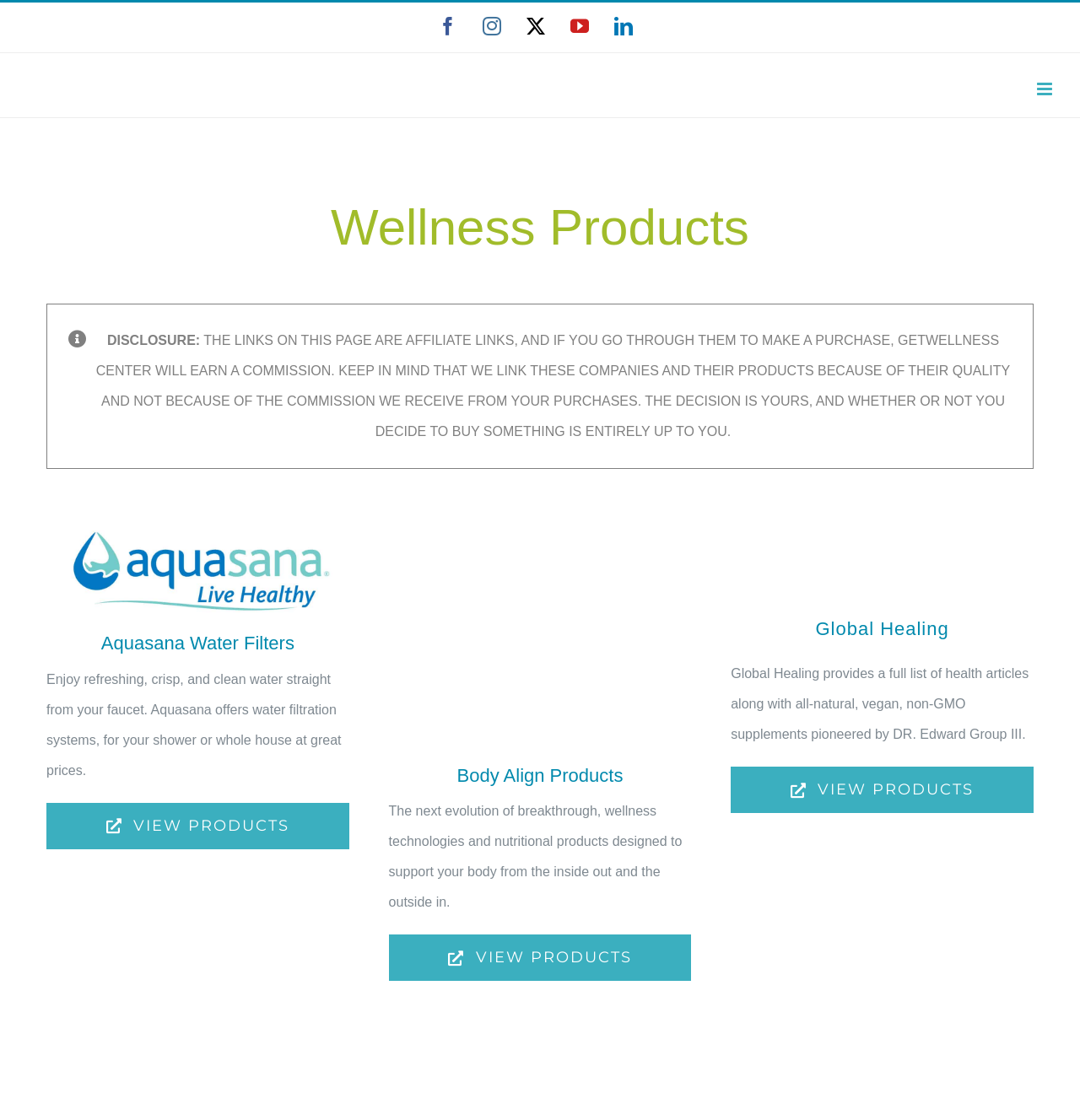Find the bounding box of the element with the following description: "aria-label="Toggle mobile menu"". The coordinates must be four float numbers between 0 and 1, formatted as [left, top, right, bottom].

[0.96, 0.071, 0.977, 0.087]